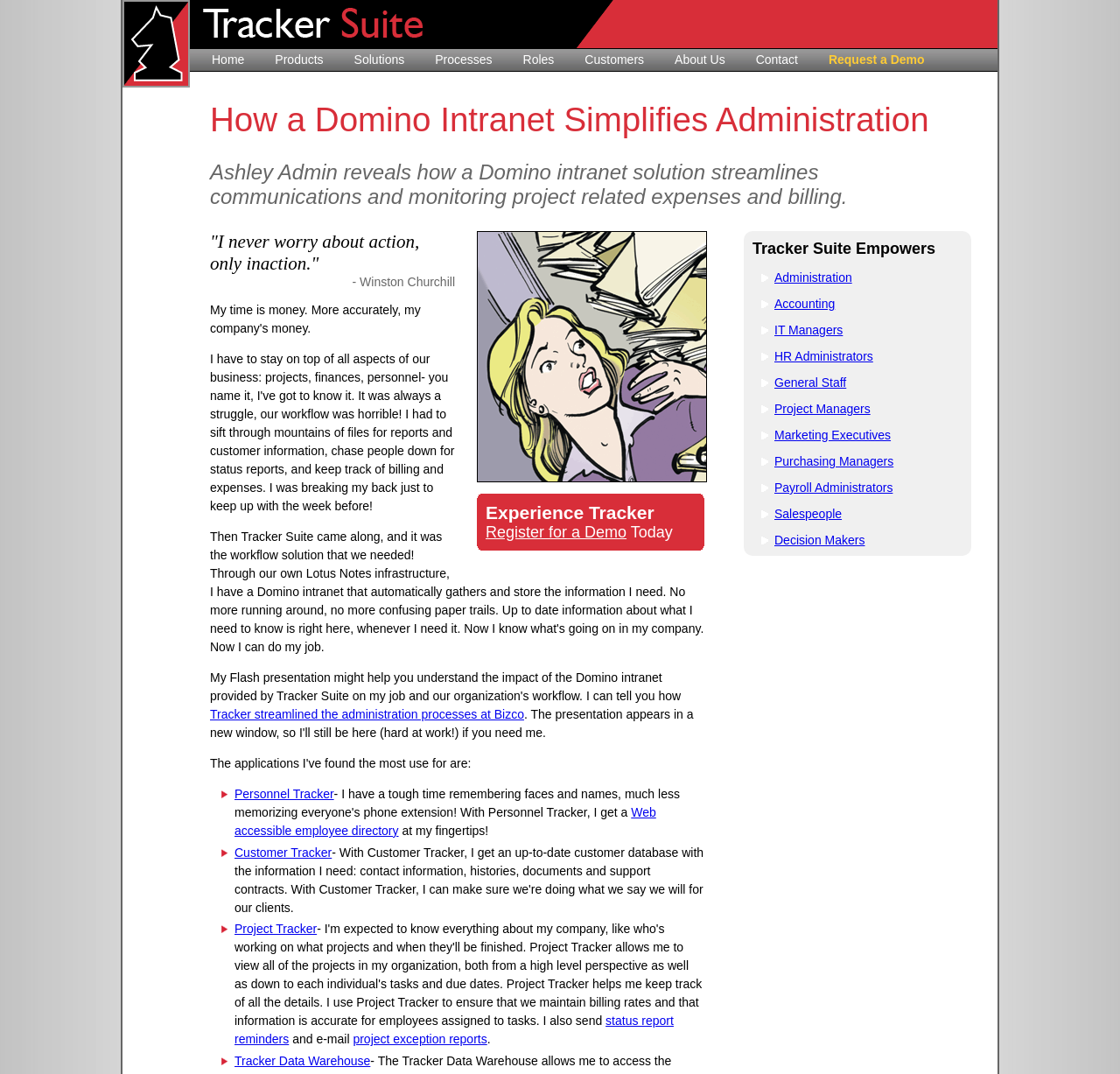Return the bounding box coordinates of the UI element that corresponds to this description: "Payroll Administrators". The coordinates must be given as four float numbers in the range of 0 and 1, [left, top, right, bottom].

[0.691, 0.447, 0.797, 0.46]